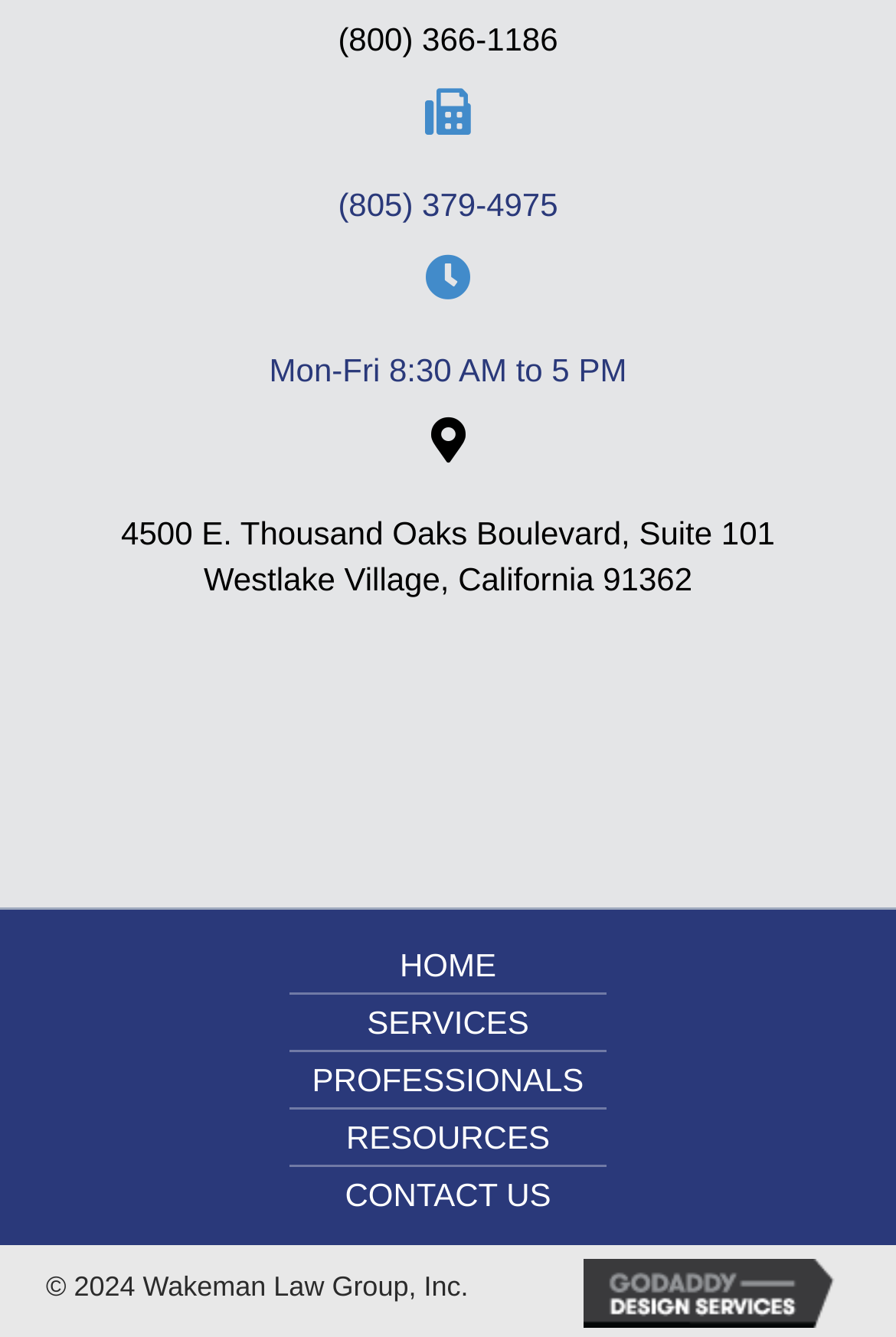Given the element description, predict the bounding box coordinates in the format (top-left x, top-left y, bottom-right x, bottom-right y), using floating point numbers between 0 and 1: Contact Us

[0.323, 0.872, 0.677, 0.914]